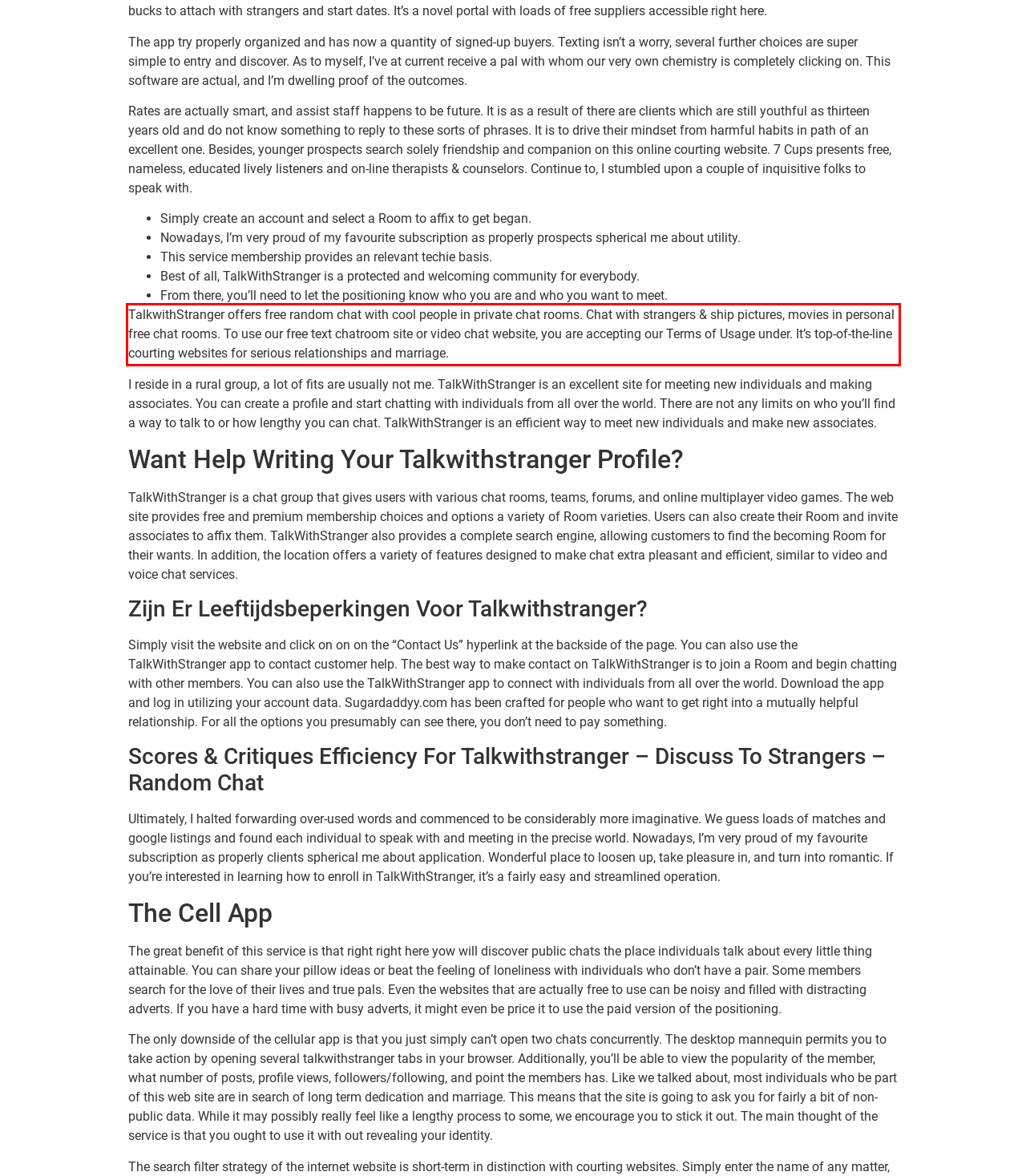Please identify the text within the red rectangular bounding box in the provided webpage screenshot.

TalkwithStranger offers free random chat with cool people in private chat rooms. Chat with strangers & ship pictures, movies in personal free chat rooms. To use our free text chatroom site or video chat website, you are accepting our Terms of Usage under. It’s top-of-the-line courting websites for serious relationships and marriage.